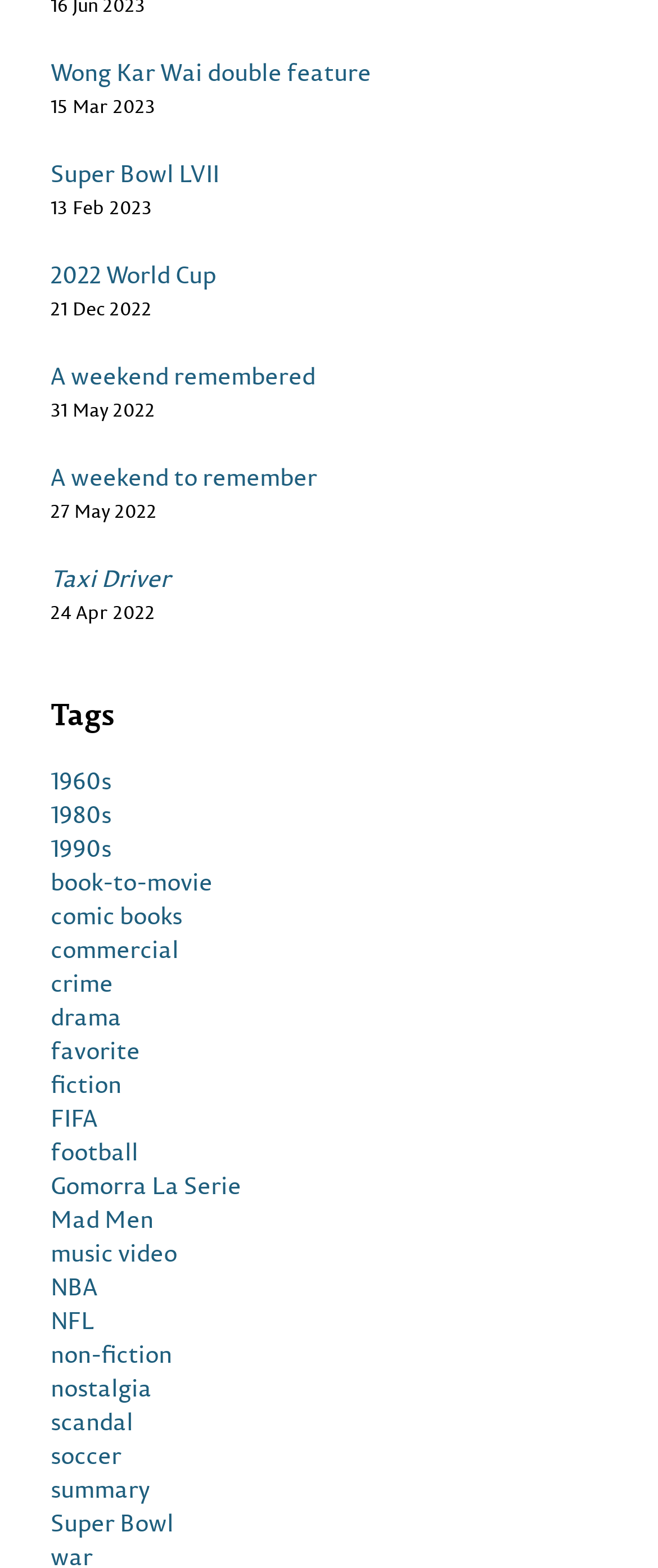Determine the bounding box coordinates for the area that should be clicked to carry out the following instruction: "Browse the tag of soccer".

[0.077, 0.917, 0.949, 0.939]